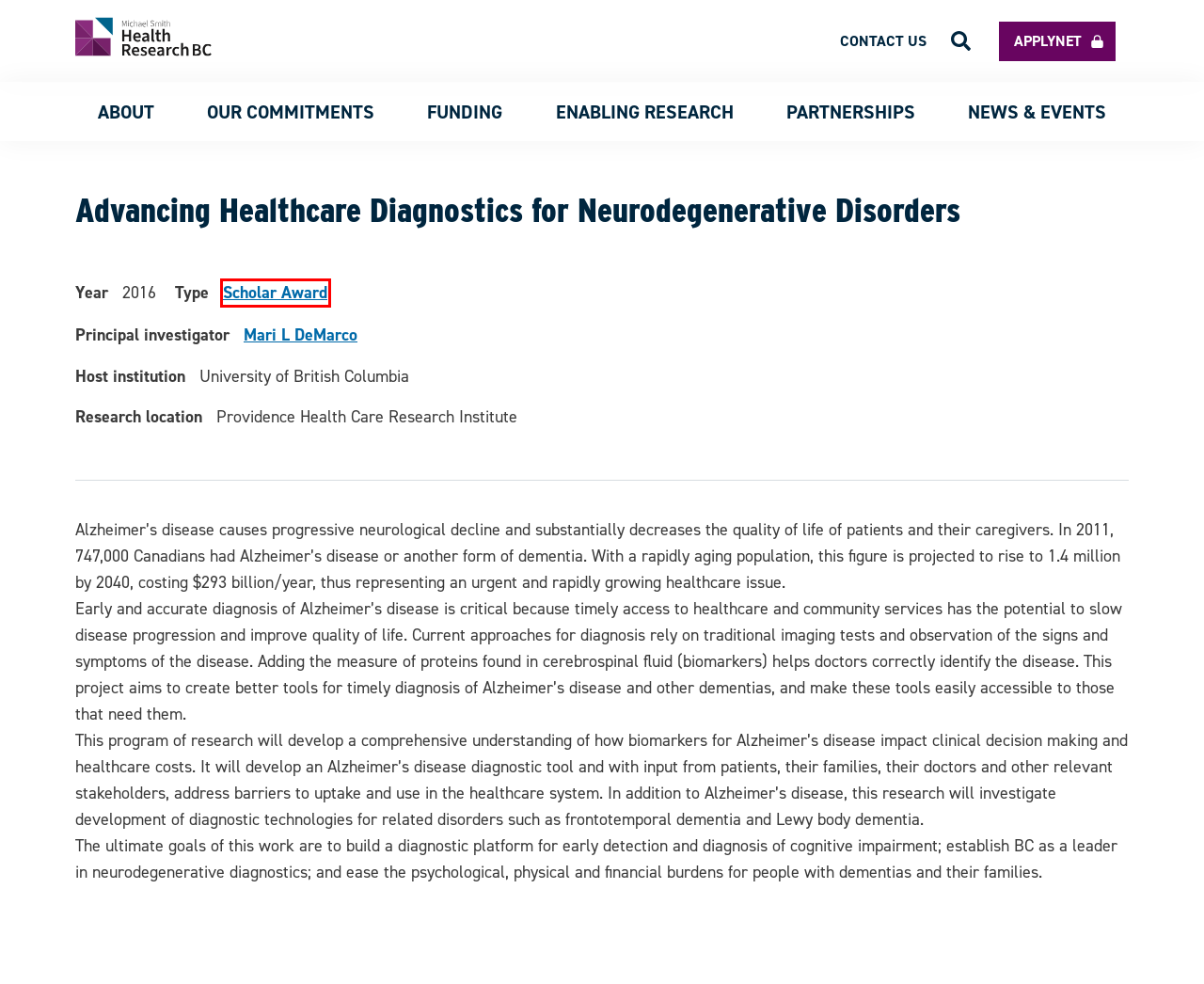Observe the provided screenshot of a webpage with a red bounding box around a specific UI element. Choose the webpage description that best fits the new webpage after you click on the highlighted element. These are your options:
A. Media toolkit – Health Research BC
B. News – Health Research BC
C. Funding – Health Research BC
D. About us – Health Research BC
E. About – Health Research BC
F. Mari L DeMarco – Health Research BC
G. Careers – Health Research BC
H. Scholar Award – Health Research BC

H